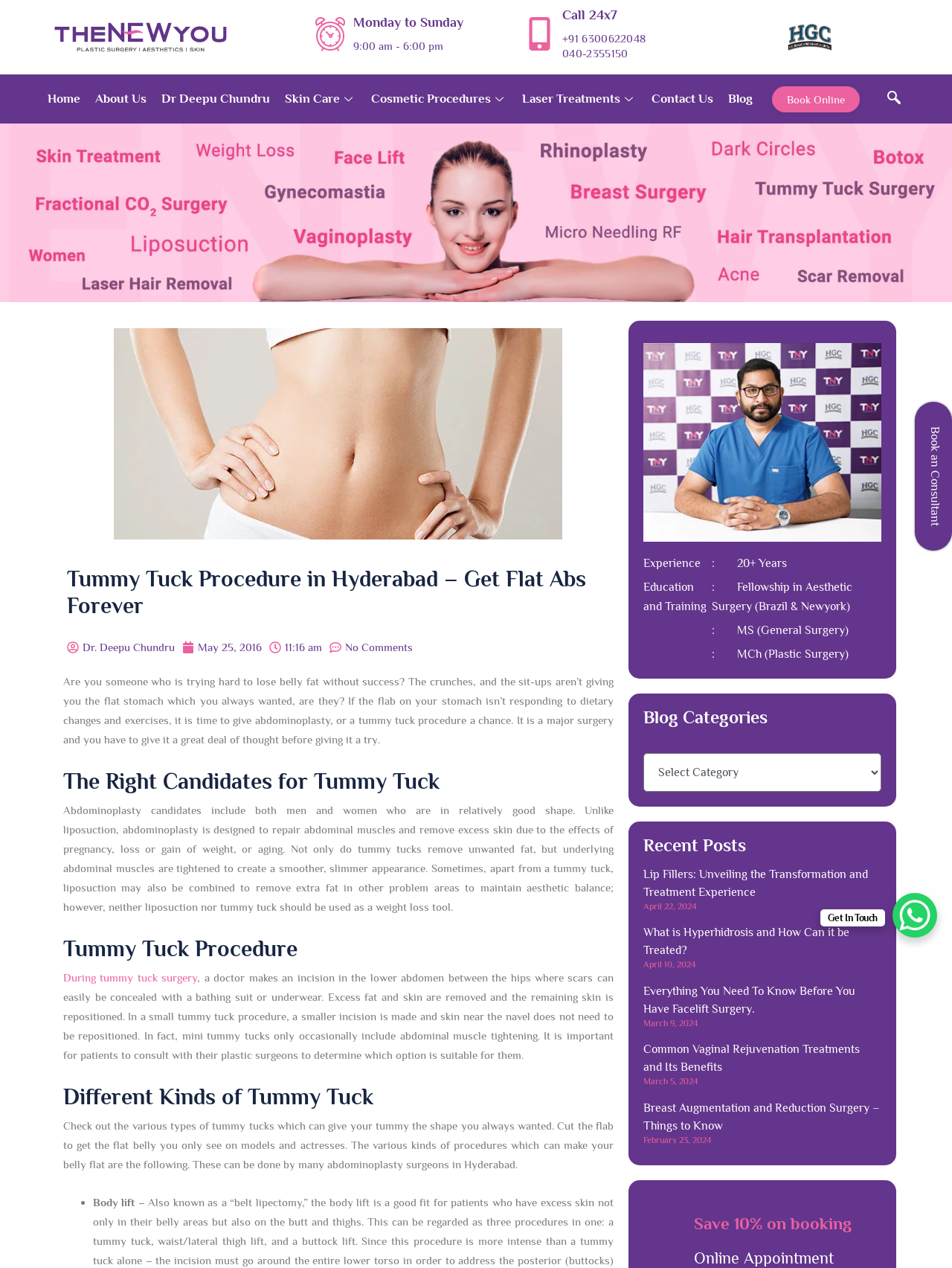What is the name of the doctor mentioned on the webpage?
Refer to the image and give a detailed response to the question.

I found the doctor's name by looking at the link 'Dr. Deepu Chundru' which is mentioned multiple times on the webpage.